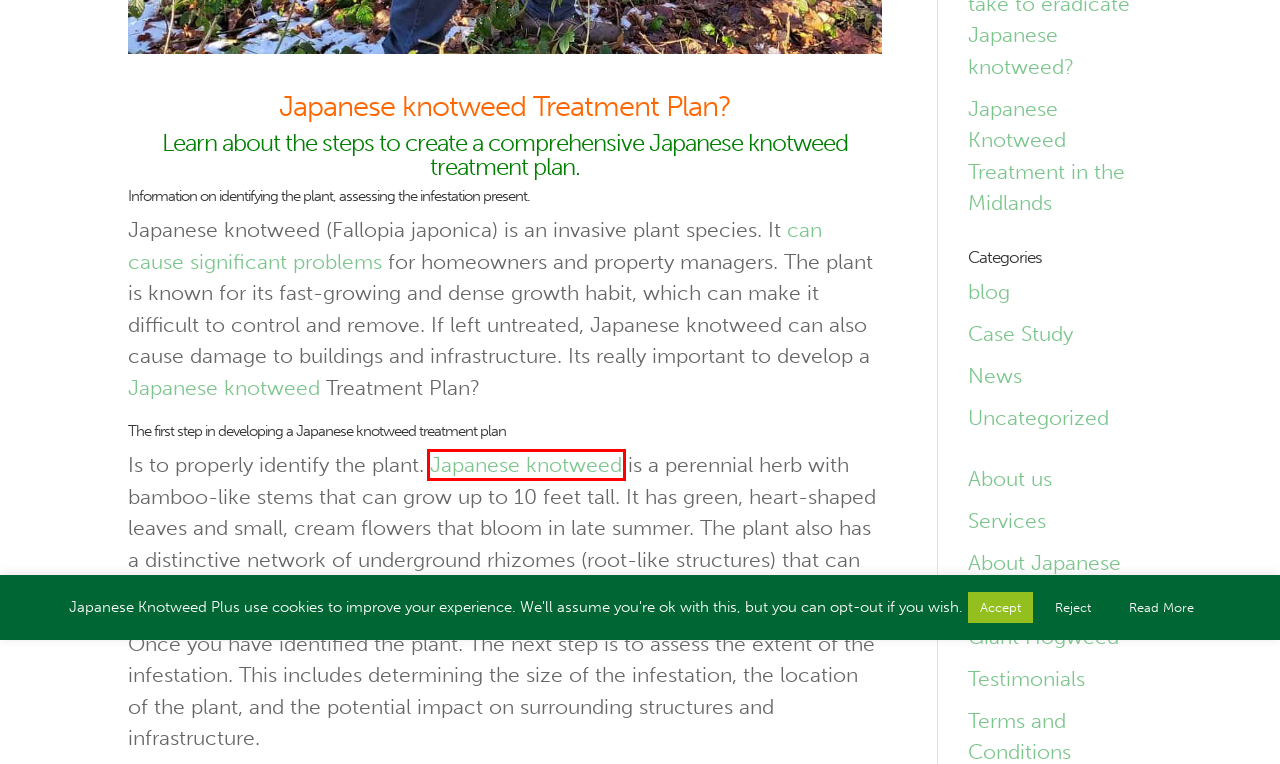Check out the screenshot of a webpage with a red rectangle bounding box. Select the best fitting webpage description that aligns with the new webpage after clicking the element inside the bounding box. Here are the candidates:
A. About Japanese knotweed.
B. Japanese Knotweed Treatment in the Midlands 2024 - Japanese Knotweed Plus
C. Uncategorized Archives - Japanese Knotweed Plus
D. News Archives - Japanese Knotweed Plus
E. Why is Japanese knotweed such a problem? - Japanese Knotweed Plus
F. Japanese Knotweed plus Testimonials
G. Do you have to report Japanese knotweed in your garden? 2024 - Japanese Knotweed Plus
H. Can you put Japanese knotweed in the bin? 2024 - Japanese Knotweed Plus

H